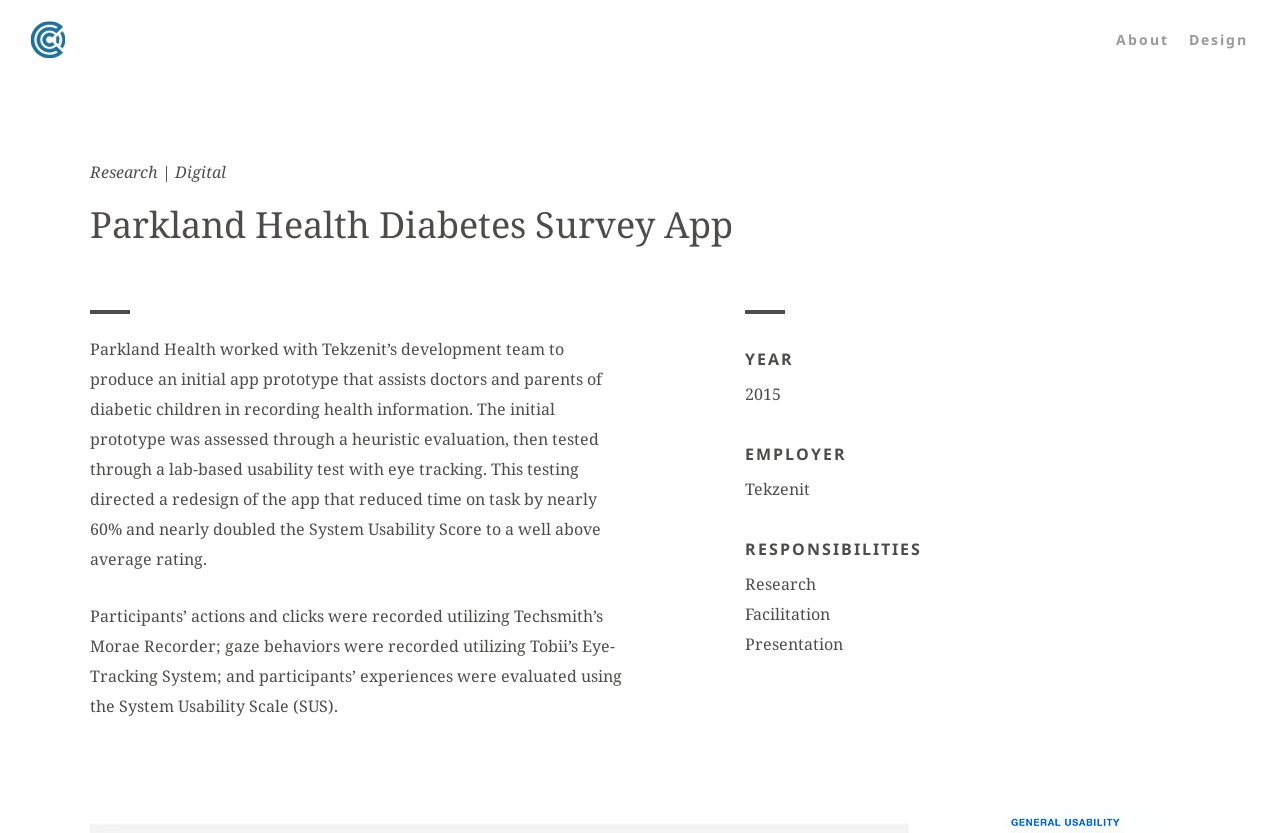Answer the question below with a single word or a brief phrase: 
What is the name of the person associated with the app?

Clinton Carlson